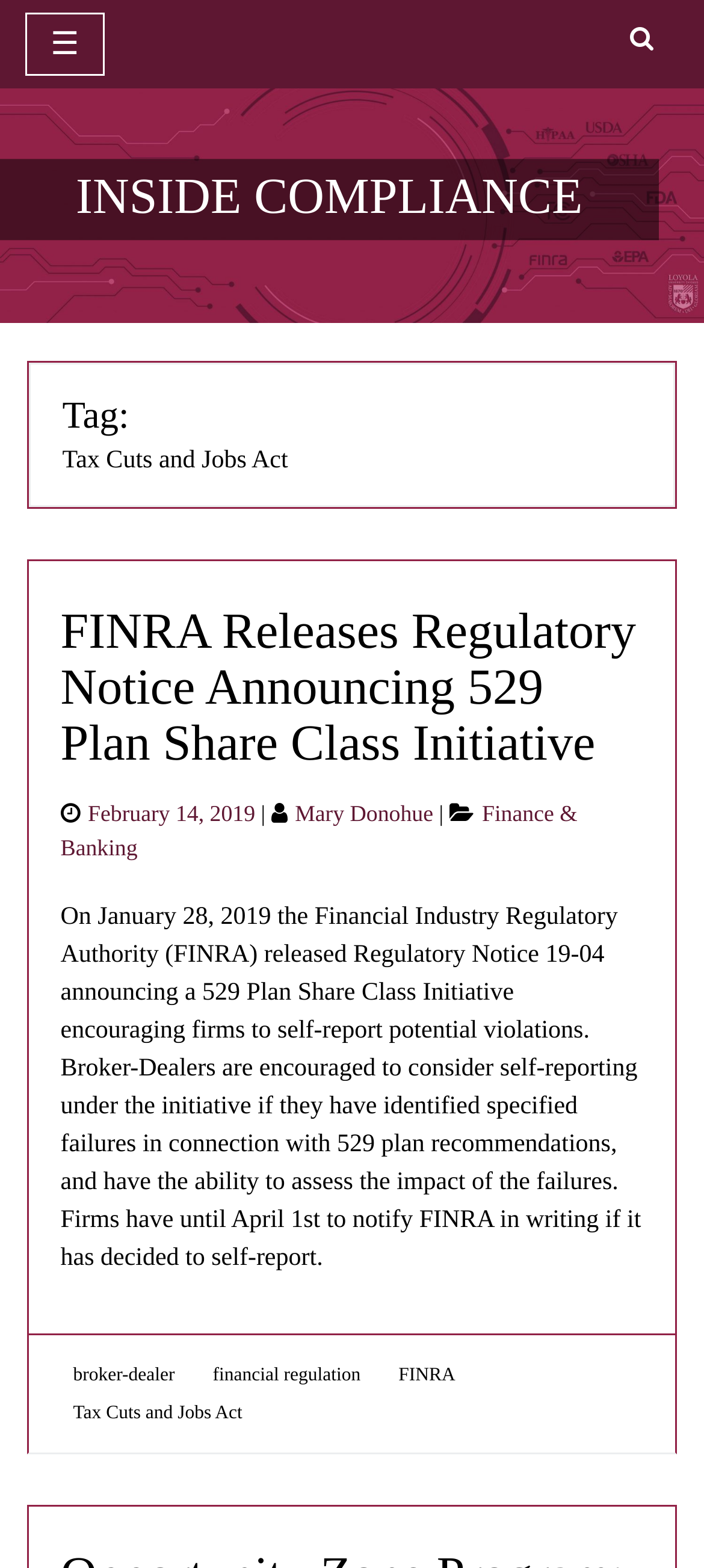Identify the bounding box coordinates for the element you need to click to achieve the following task: "toggle navigation". The coordinates must be four float values ranging from 0 to 1, formatted as [left, top, right, bottom].

[0.036, 0.008, 0.148, 0.048]